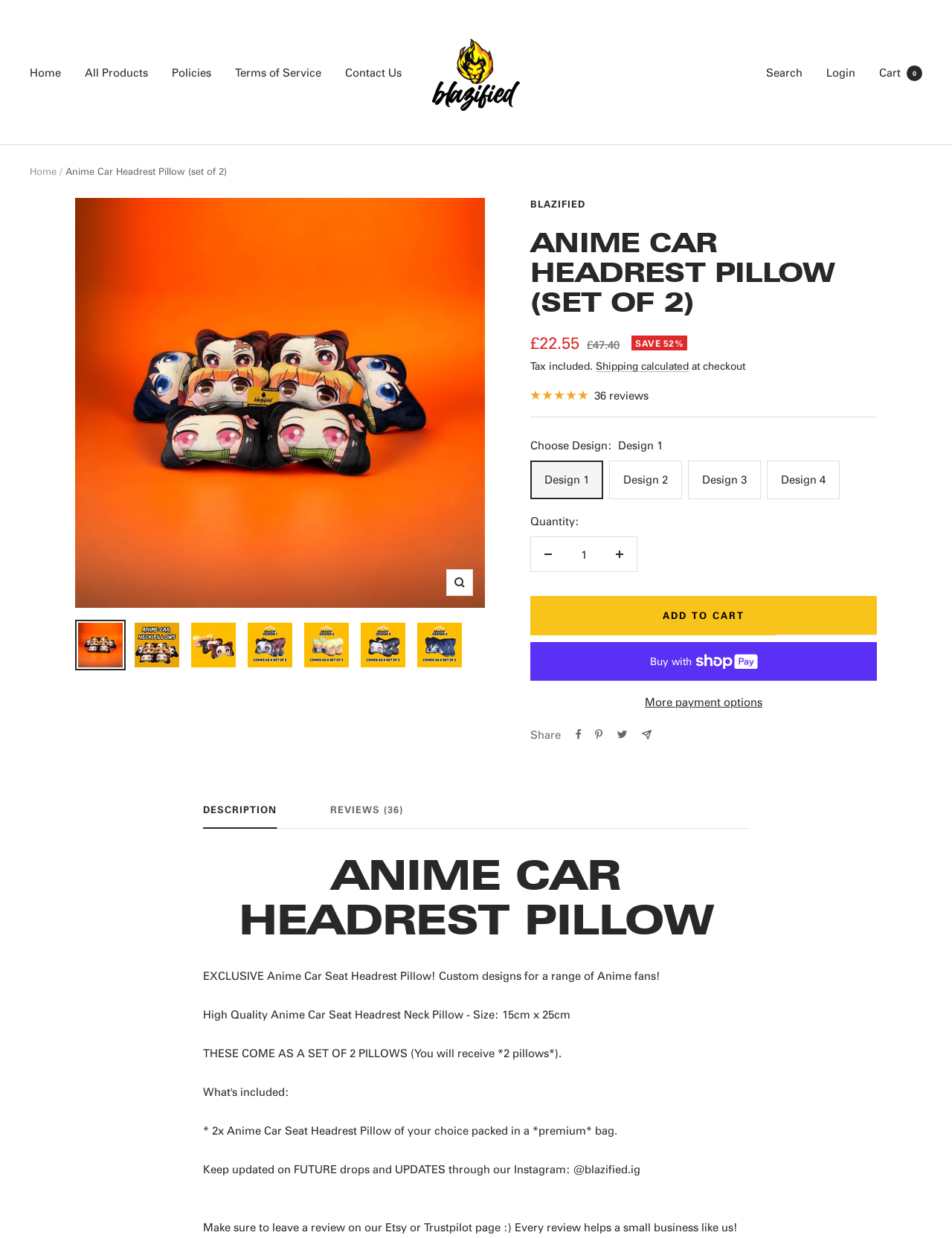Show the bounding box coordinates for the element that needs to be clicked to execute the following instruction: "Add to cart". Provide the coordinates in the form of four float numbers between 0 and 1, i.e., [left, top, right, bottom].

[0.557, 0.481, 0.921, 0.513]